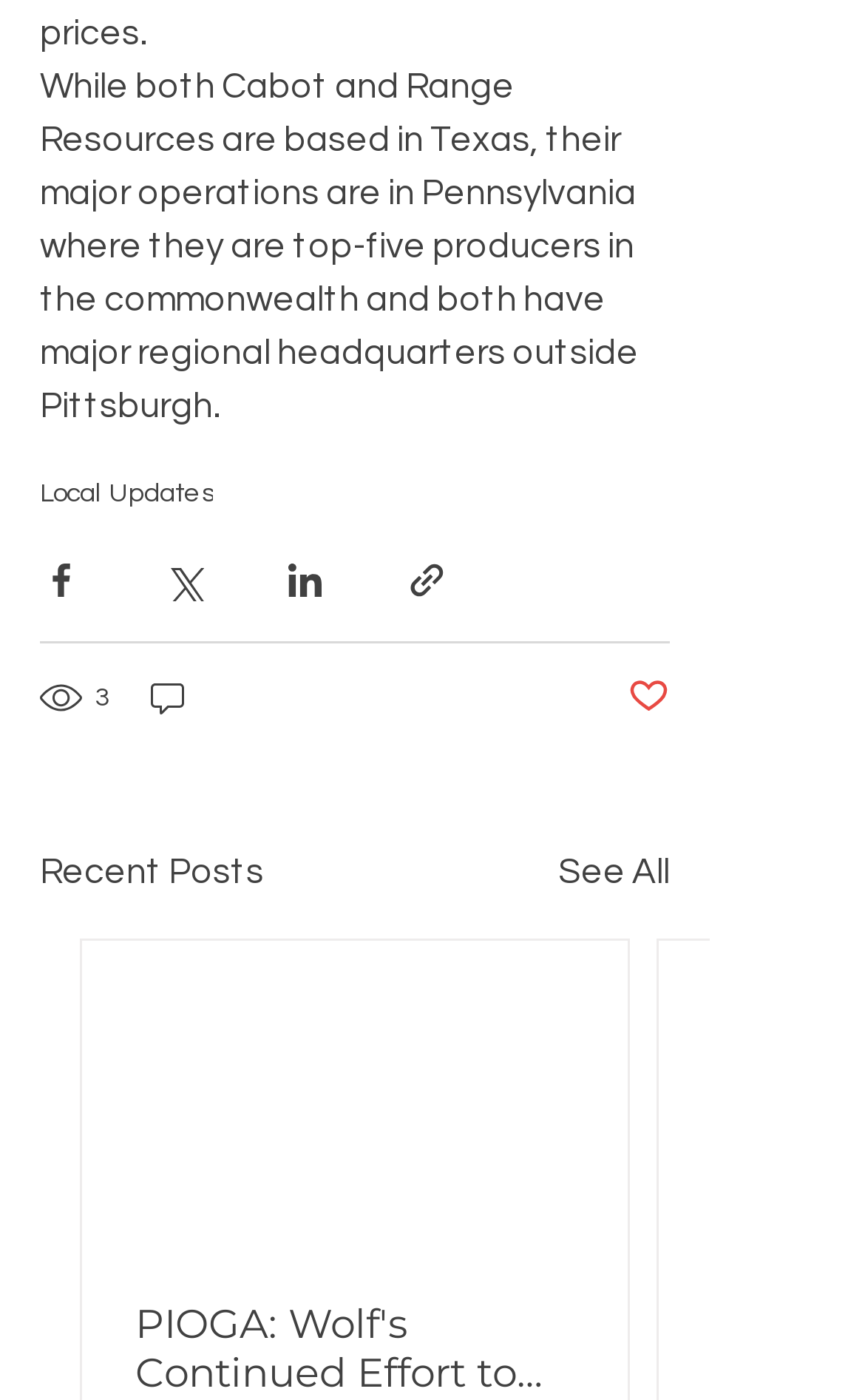Please find the bounding box for the following UI element description. Provide the coordinates in (top-left x, top-left y, bottom-right x, bottom-right y) format, with values between 0 and 1: Post not marked as liked

[0.726, 0.481, 0.774, 0.516]